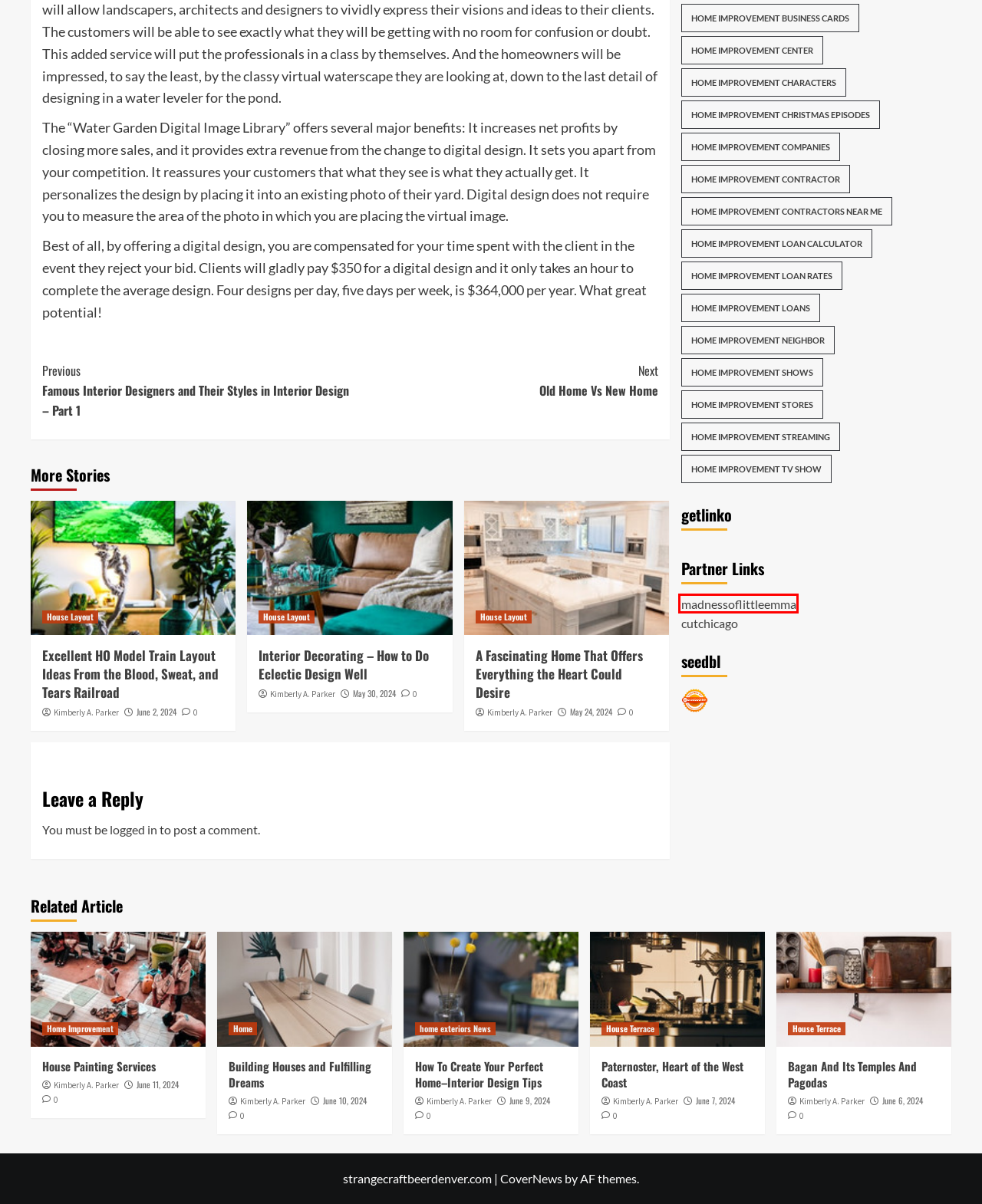Examine the screenshot of a webpage featuring a red bounding box and identify the best matching webpage description for the new page that results from clicking the element within the box. Here are the options:
A. Famous Interior Designers and Their Styles in Interior Design – Part 1 – SCBD-Design
B. Excellent HO Model Train Layout Ideas From the Blood, Sweat, and Tears Railroad – SCBD-Design
C. Old Home Vs New Home – SCBD-Design
D. Madness Of Little Emma – The Future of Memory
E. Log In ‹ SCBD-Design — WordPress
F. Unlock Your Coverage with Media & Blogger - Seedbacklink
G. A Fascinating Home That Offers Everything the Heart Could Desire – SCBD-Design
H. June 2024 – SCBD-Design

D